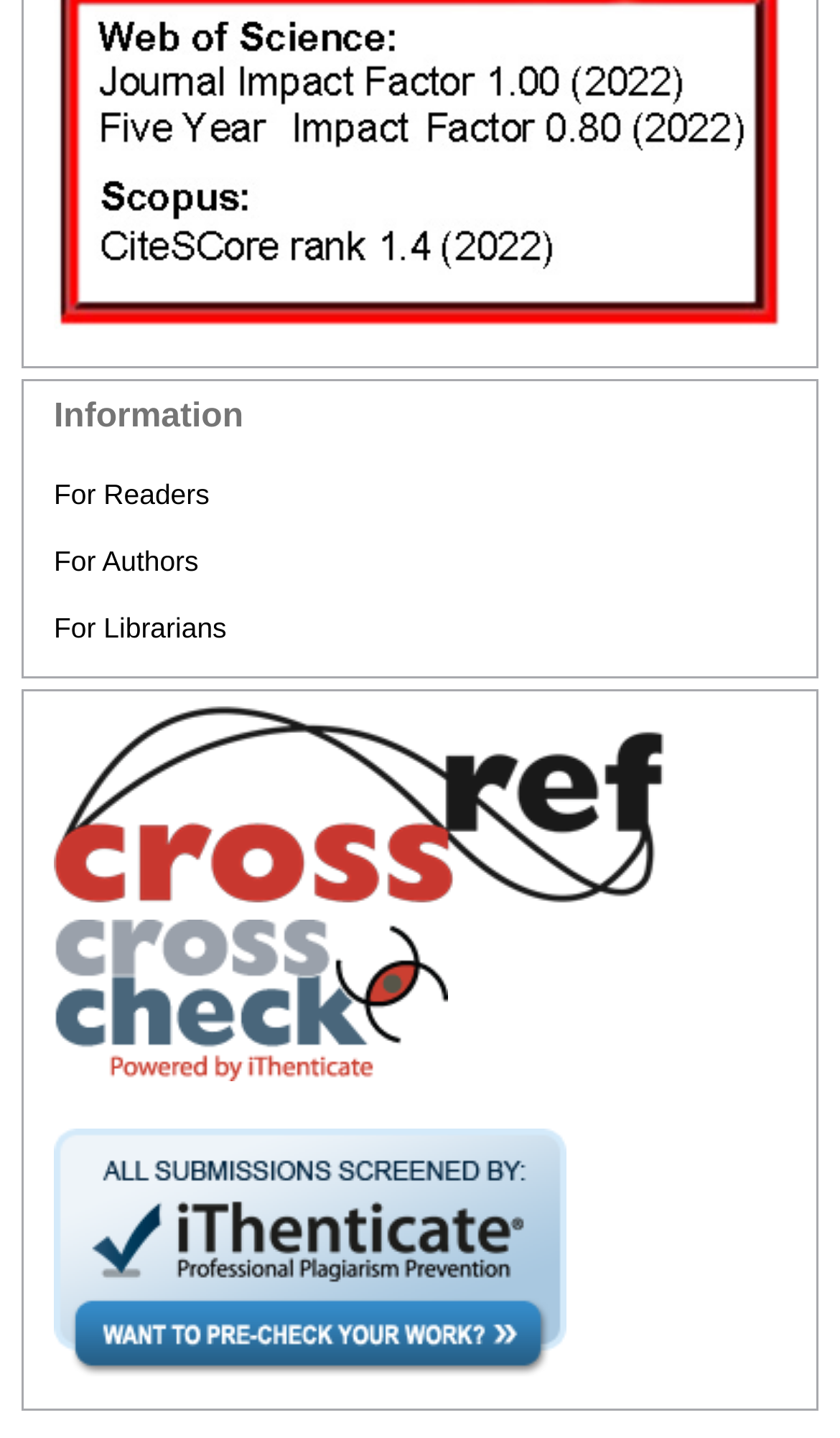Given the element description parent_node: 1 2 3 4, predict the bounding box coordinates for the UI element in the webpage screenshot. The format should be (top-left x, top-left y, bottom-right x, bottom-right y), and the values should be between 0 and 1.

None